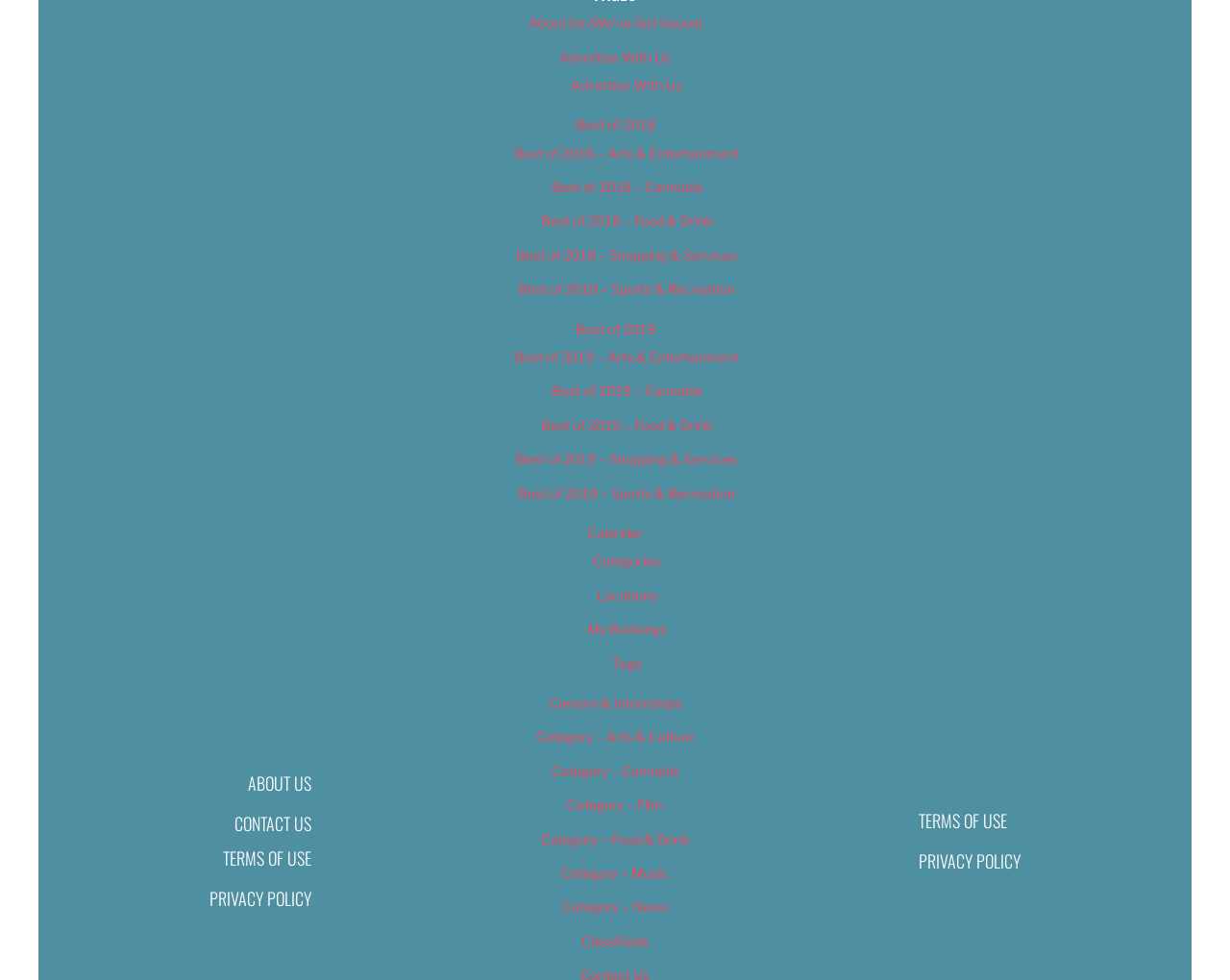What is the last link in the first navigation menu?
Refer to the screenshot and respond with a concise word or phrase.

CONTACT US